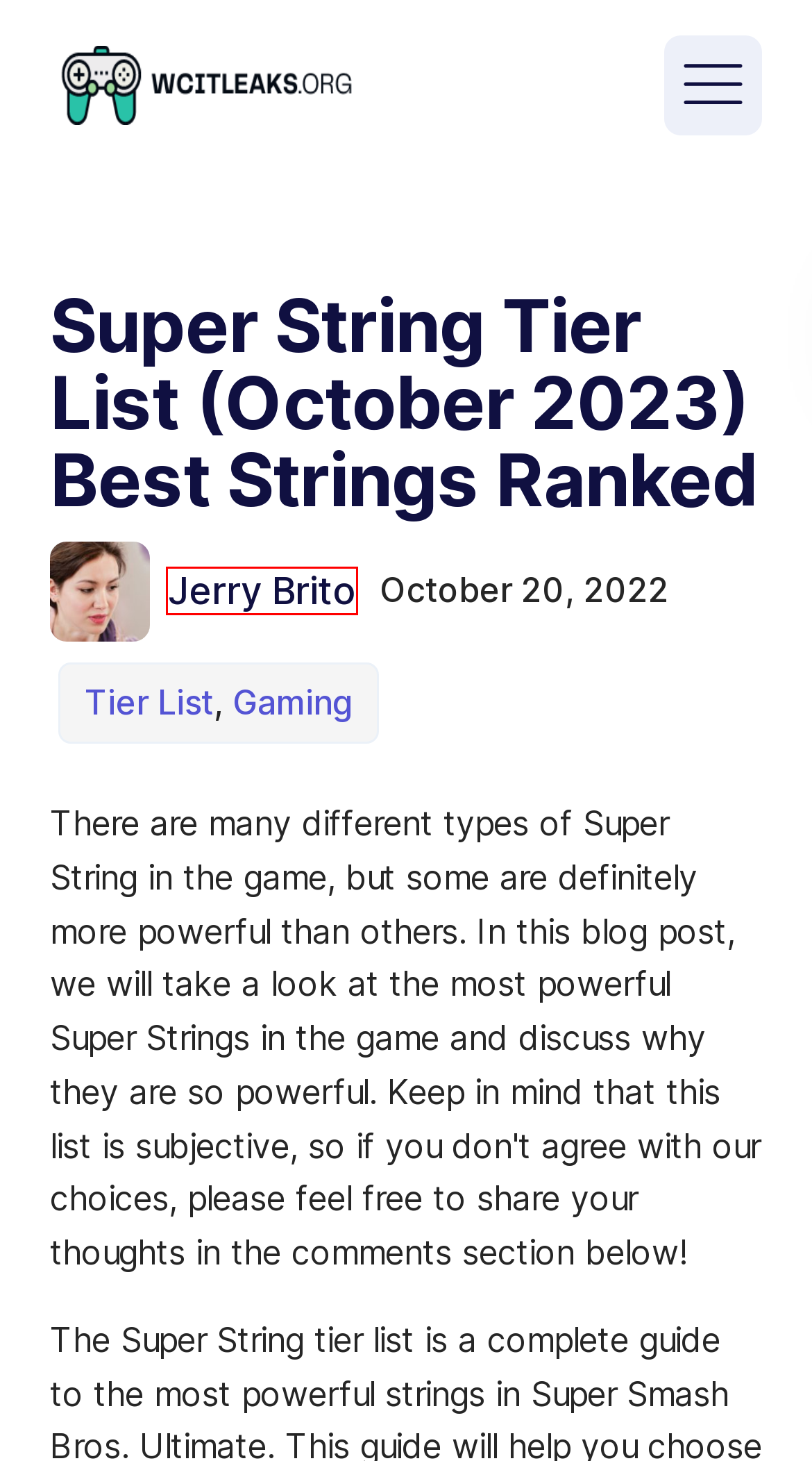Examine the screenshot of a webpage with a red bounding box around a UI element. Select the most accurate webpage description that corresponds to the new page after clicking the highlighted element. Here are the choices:
A. Virtua Fighter 5 Tier List (September 2023) Characters Ranked
B. Wild Rift Tier List (September 2023) Best LoL Champions Ranked
C. True Piece Fruits Tier List (September 2023) Best Fruits
D. Anime Battle Arena Tier List (September 2023) Best Characters
E. Tier List - WCITLeaks
F. Jerry Brito - WCITLeaks
G. Gaming - WCITLeaks
H. Is Wreckfest Cross-Platform in 2023? [PC, Xbox, PS4/PS5]

F